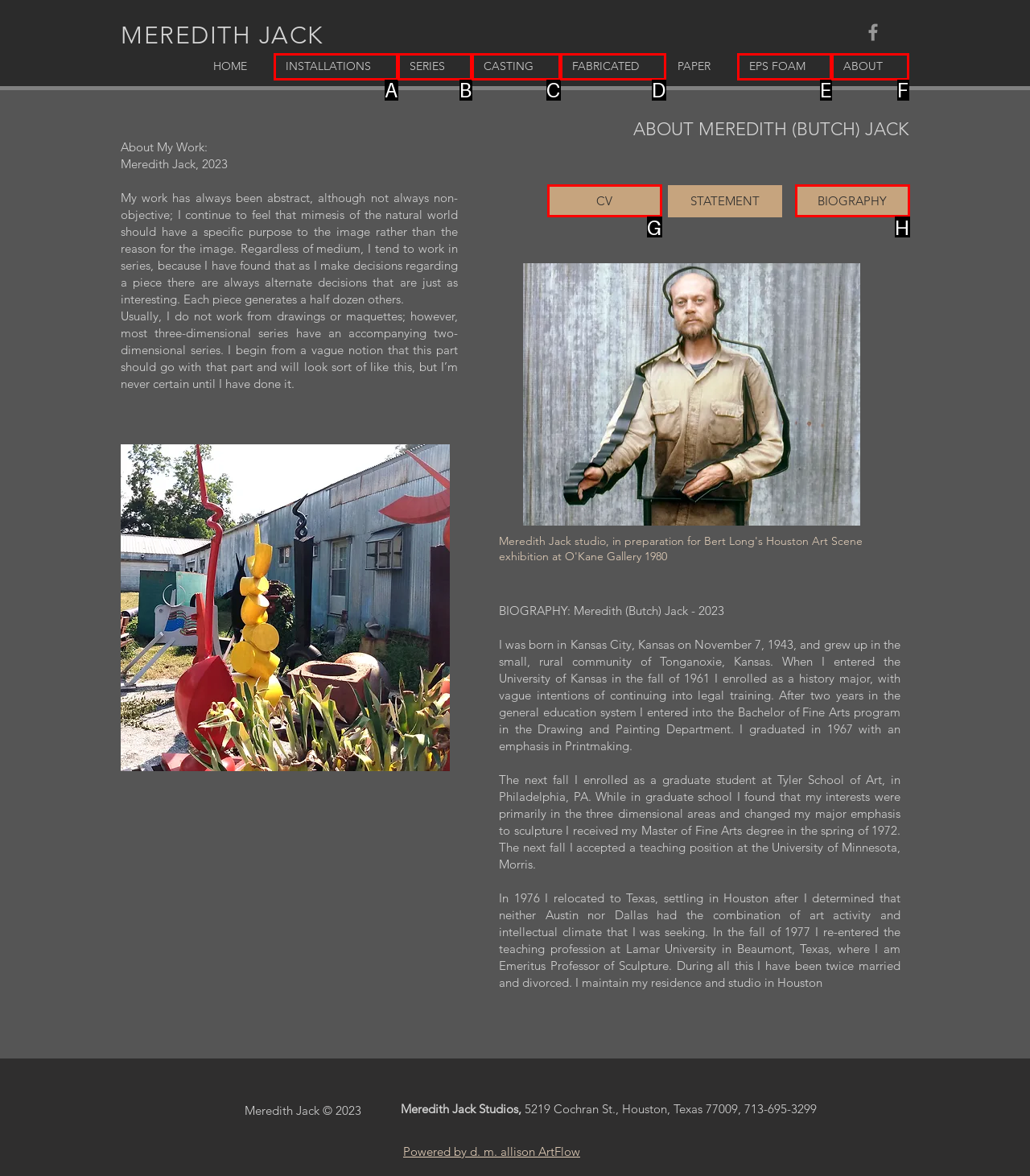Match the HTML element to the description: CASTING. Respond with the letter of the correct option directly.

C